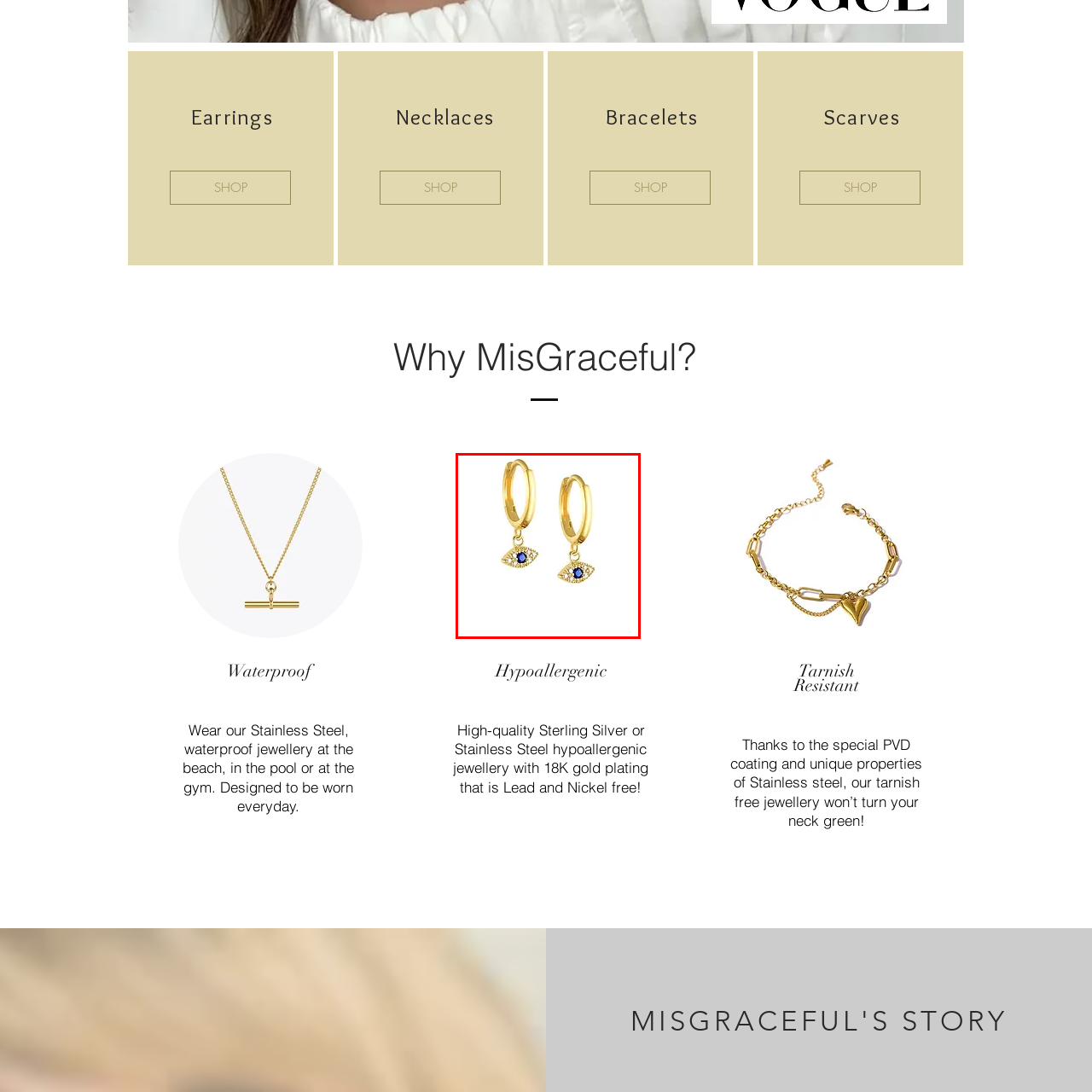What is the shape of the charm on the earrings?
Observe the image part marked by the red bounding box and give a detailed answer to the question.

The caption describes the charm as 'resembling an eye', which implies that the shape of the charm is an eye.